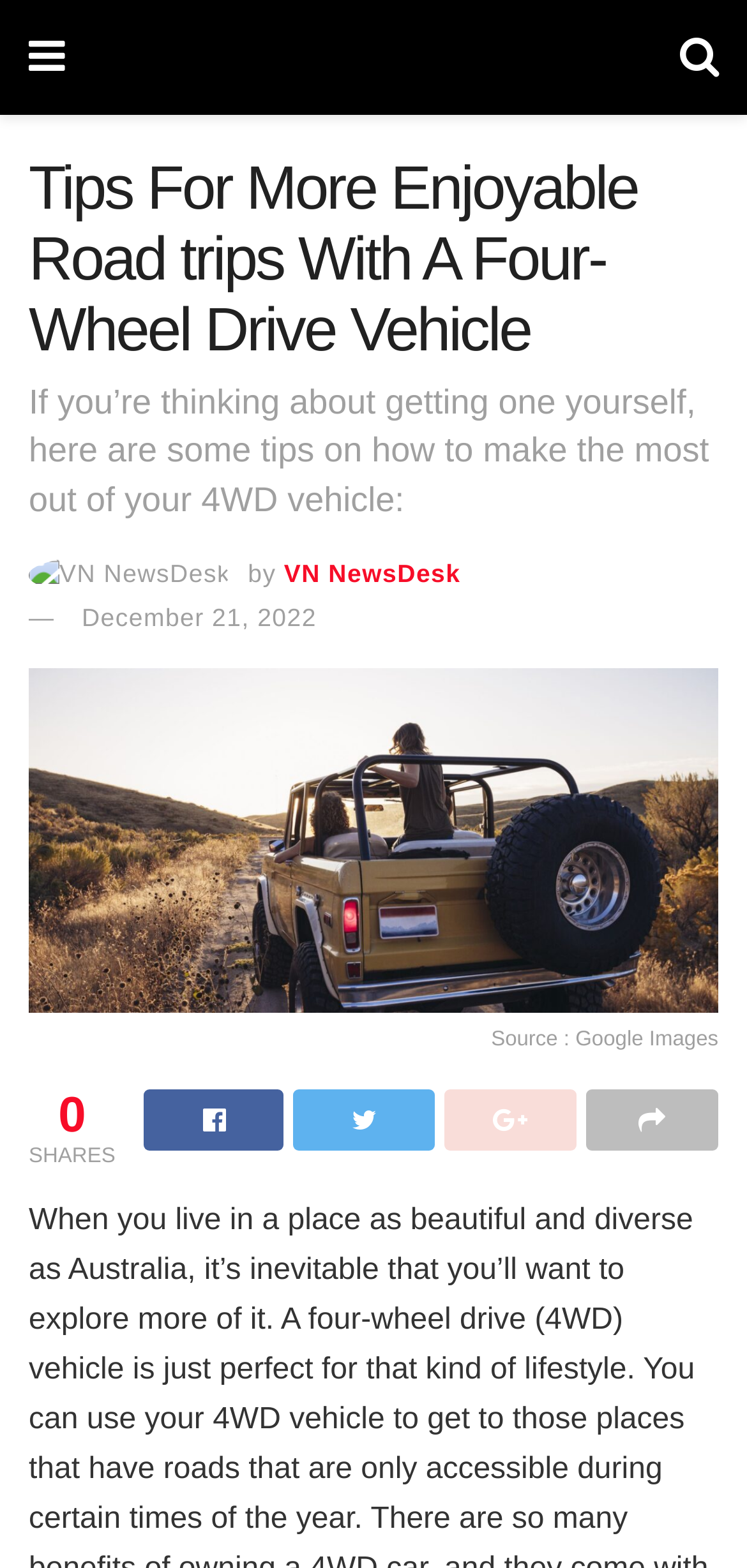Please find and generate the text of the main heading on the webpage.

Tips For More Enjoyable Road trips With A Four-Wheel Drive Vehicle